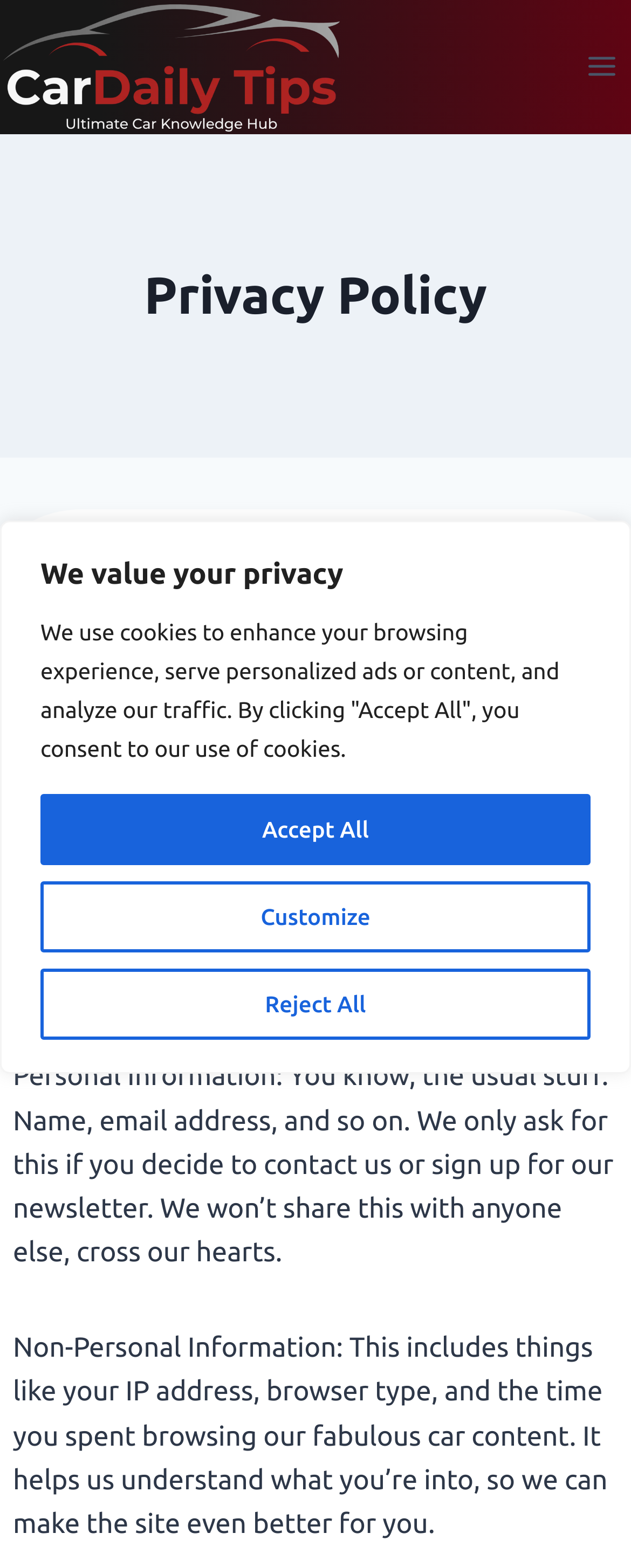Review the image closely and give a comprehensive answer to the question: What types of information are collected by the website?

According to the webpage, the website collects two types of information: personal information such as name and email address, and non-personal information such as IP address, browser type, and browsing time.